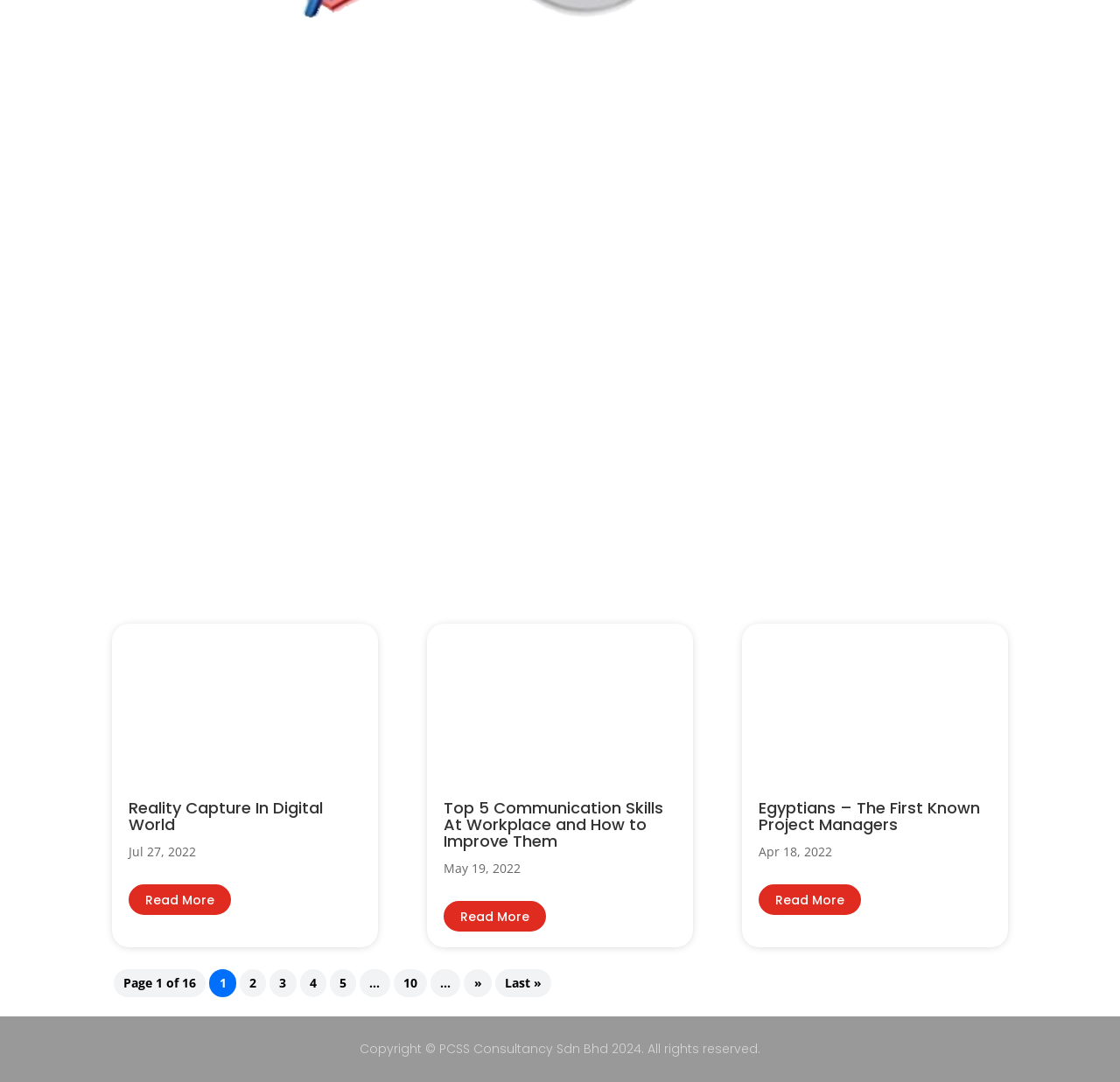What is the copyright information at the bottom of the page?
Could you answer the question in a detailed manner, providing as much information as possible?

The copyright information at the bottom of the page states 'Copyright © PCSS Consultancy Sdn Bhd 2024. All rights reserved.', indicating that the content is owned by PCSS Consultancy Sdn Bhd and is protected by copyright law.